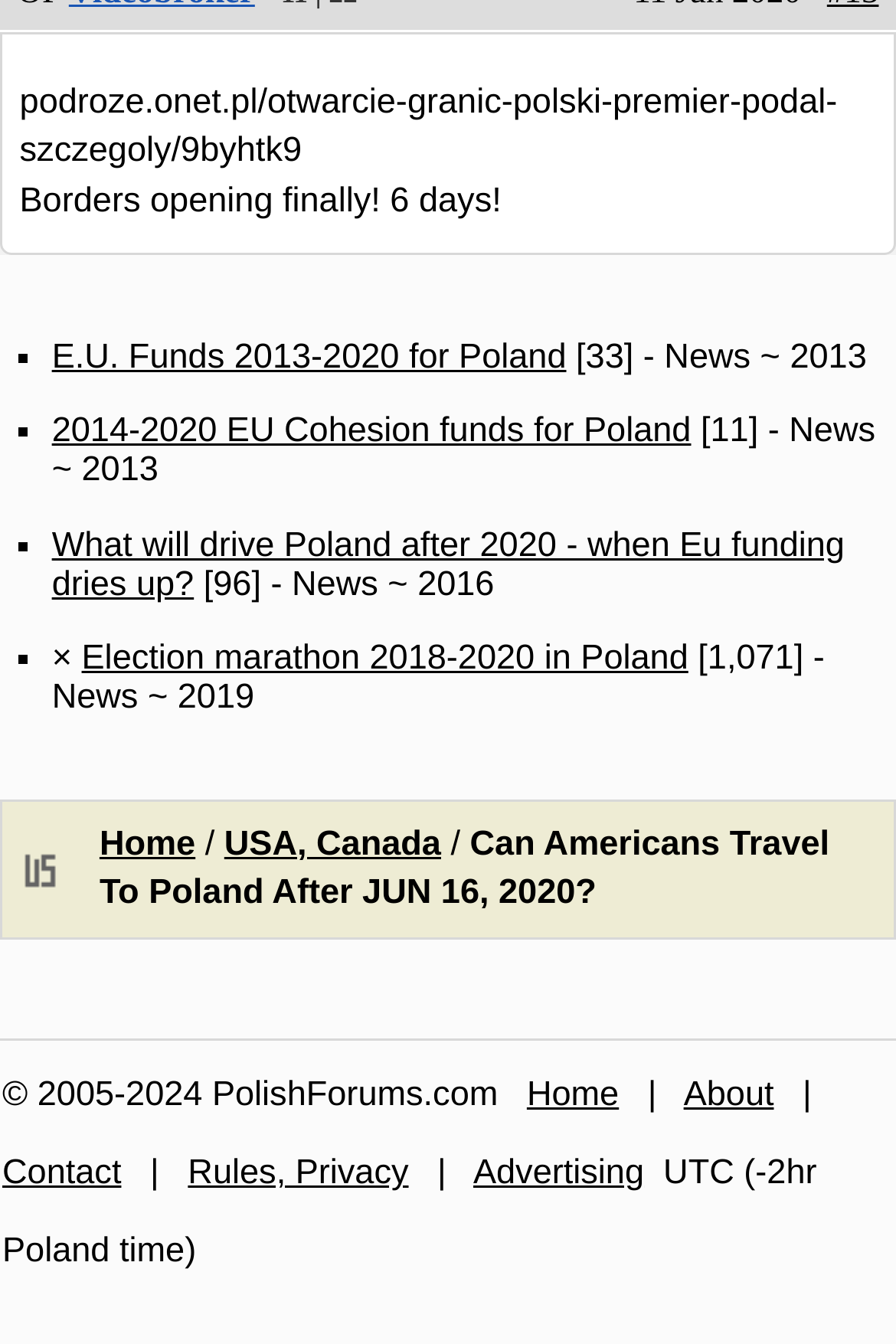Answer succinctly with a single word or phrase:
What is the time zone of Poland relative to UTC?

-2hr